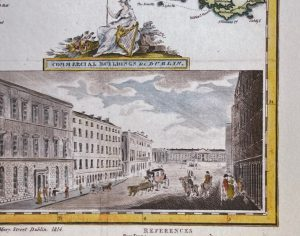What type of vehicles are shown in the street scene?
Provide a thorough and detailed answer to the question.

The caption describes the street scene as 'bustling urban environment with horse-drawn carriages and pedestrians', indicating that horse-drawn carriages are present in the scene.